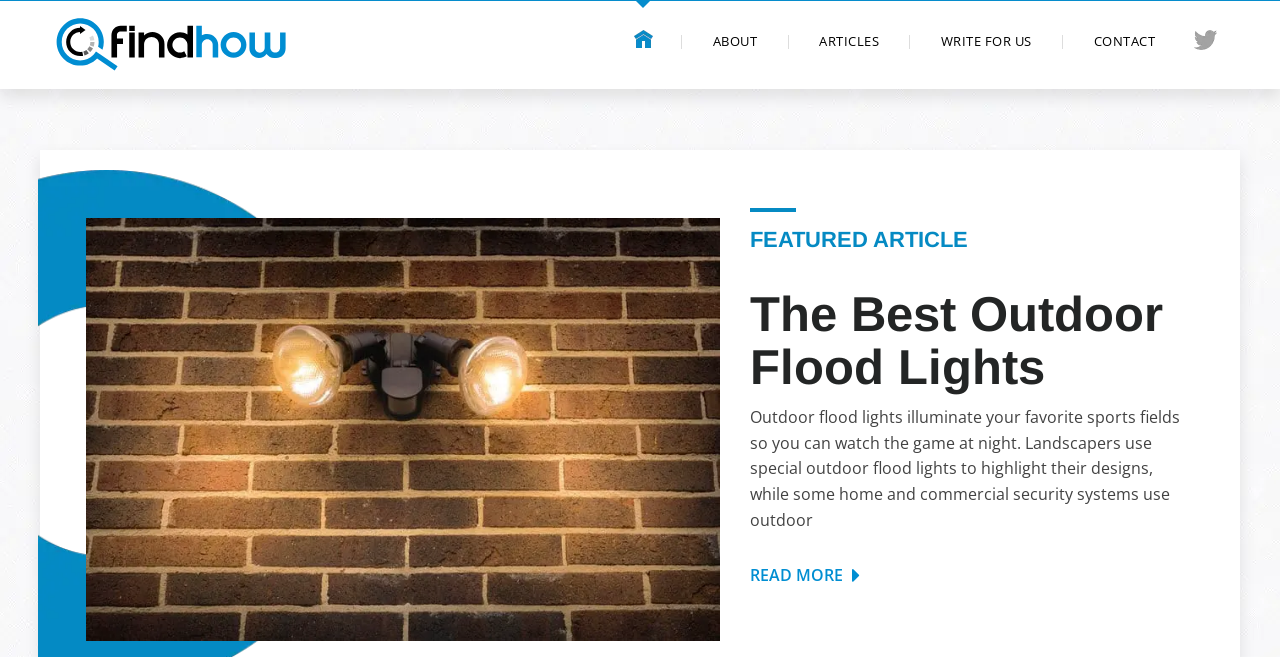Please provide the main heading of the webpage content.

The Best Outdoor Flood Lights